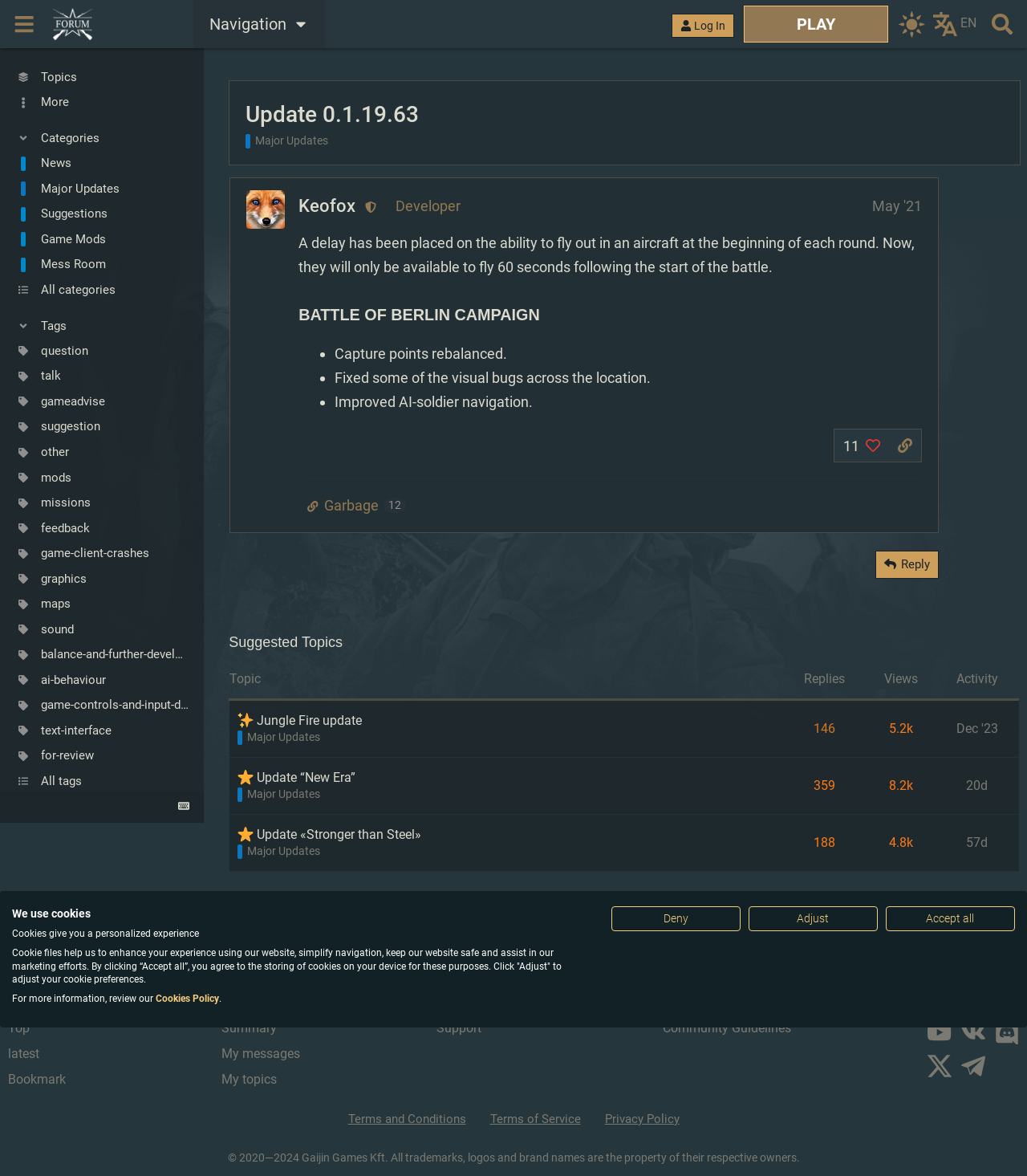Extract the bounding box coordinates for the UI element described as: "Keofox".

[0.291, 0.165, 0.346, 0.186]